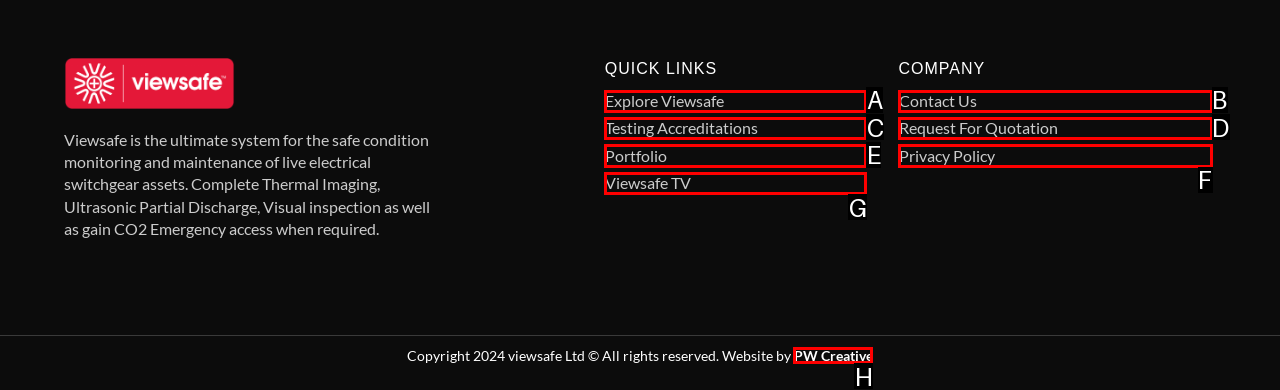For the task "Visit PW Creative", which option's letter should you click? Answer with the letter only.

H